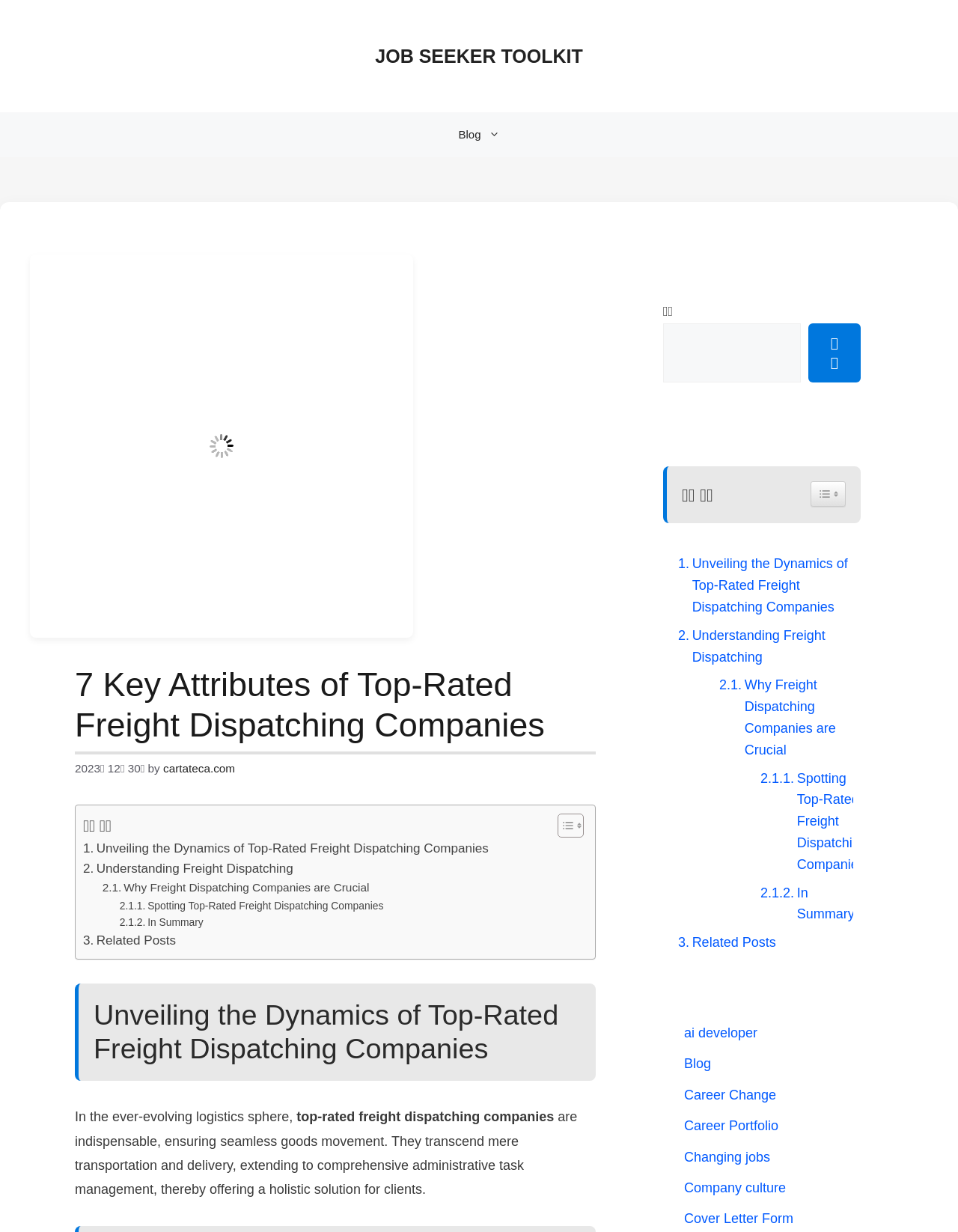Identify the bounding box coordinates for the element you need to click to achieve the following task: "Toggle the table of content". Provide the bounding box coordinates as four float numbers between 0 and 1, in the form [left, top, right, bottom].

[0.57, 0.66, 0.605, 0.68]